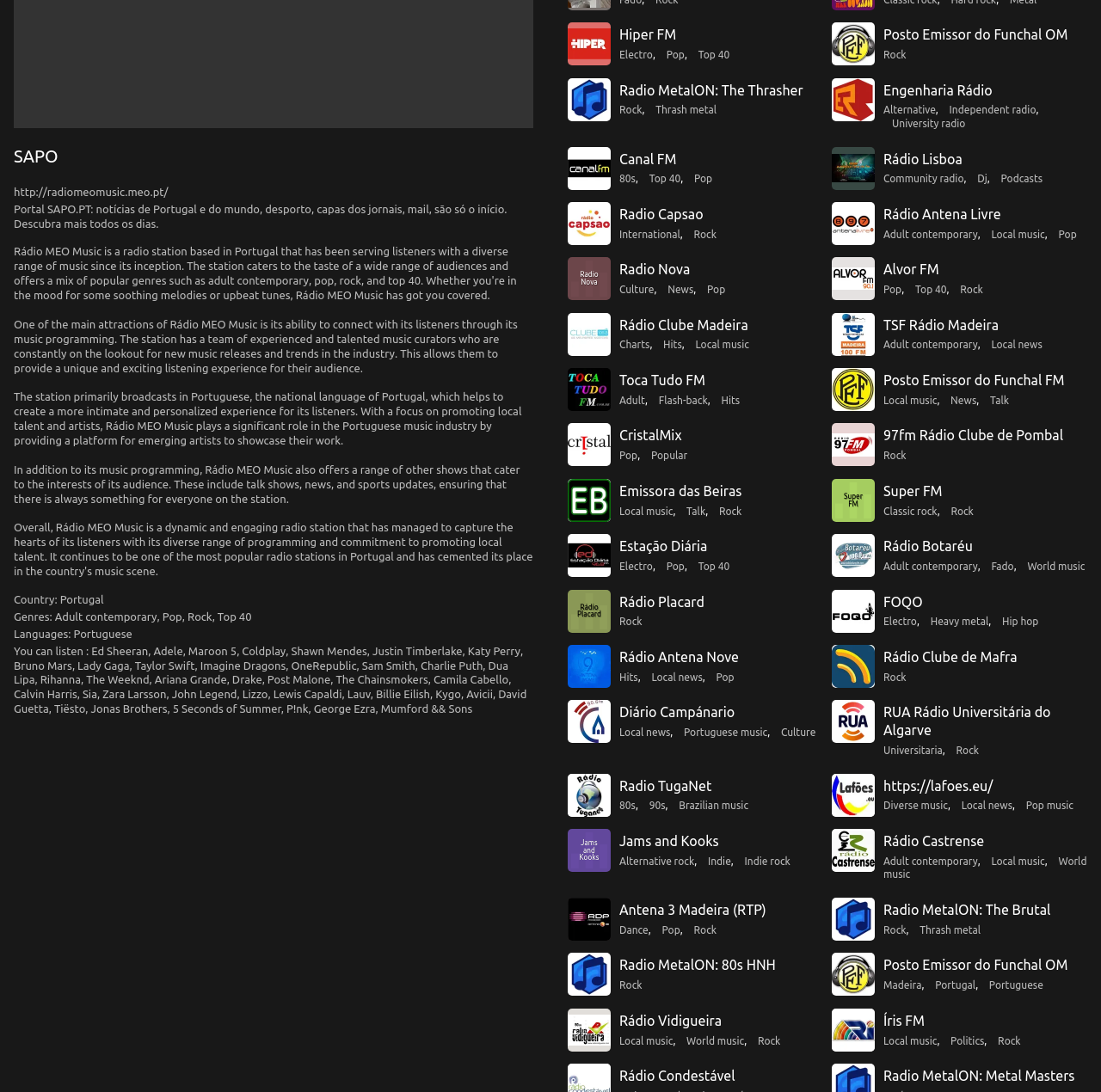Based on the element description Rádio Clube de Mafra, identify the bounding box of the UI element in the given webpage screenshot. The coordinates should be in the format (top-left x, top-left y, bottom-right x, bottom-right y) and must be between 0 and 1.

[0.802, 0.595, 0.924, 0.609]